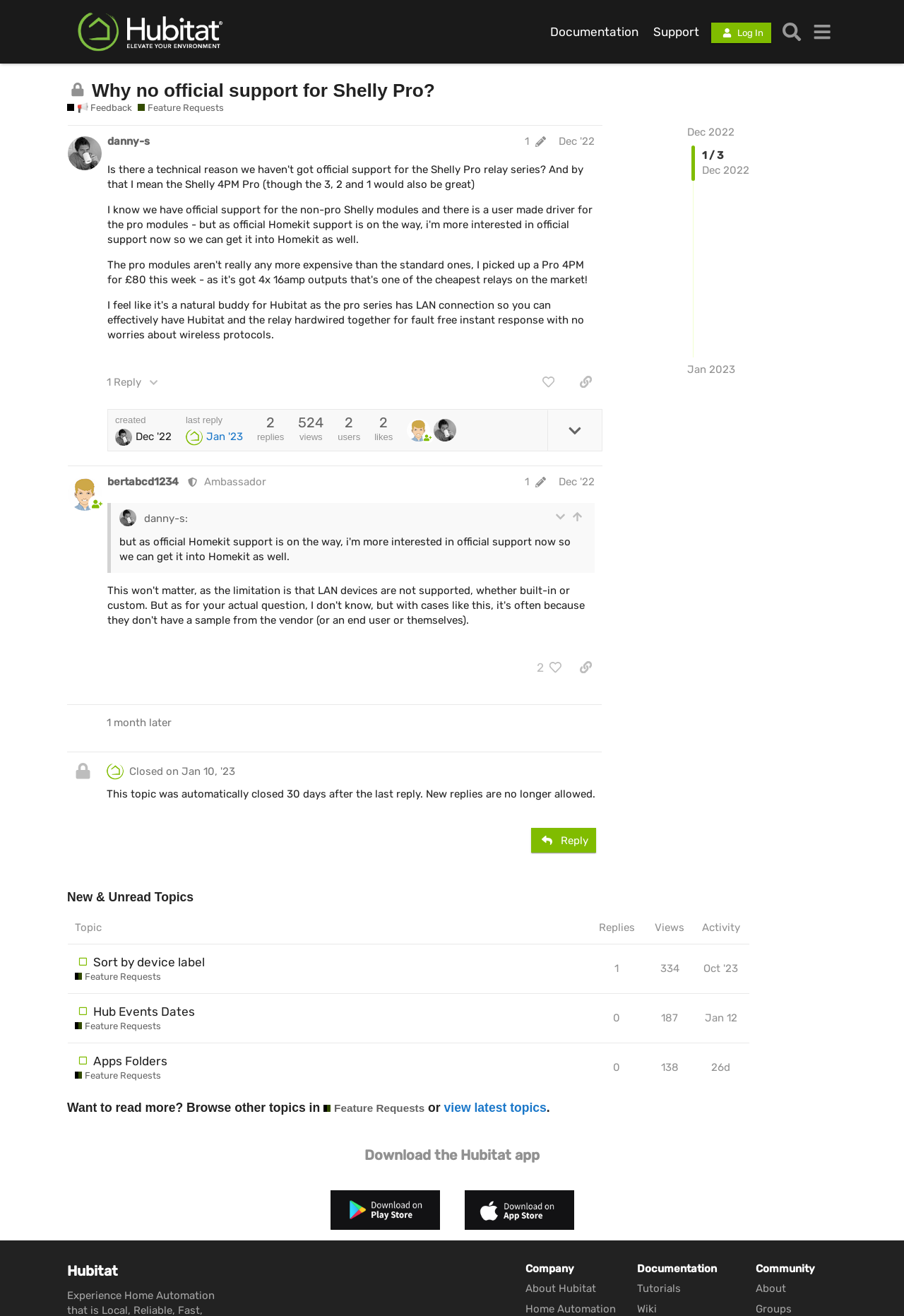Please pinpoint the bounding box coordinates for the region I should click to adhere to this instruction: "View the documentation".

[0.601, 0.016, 0.714, 0.033]